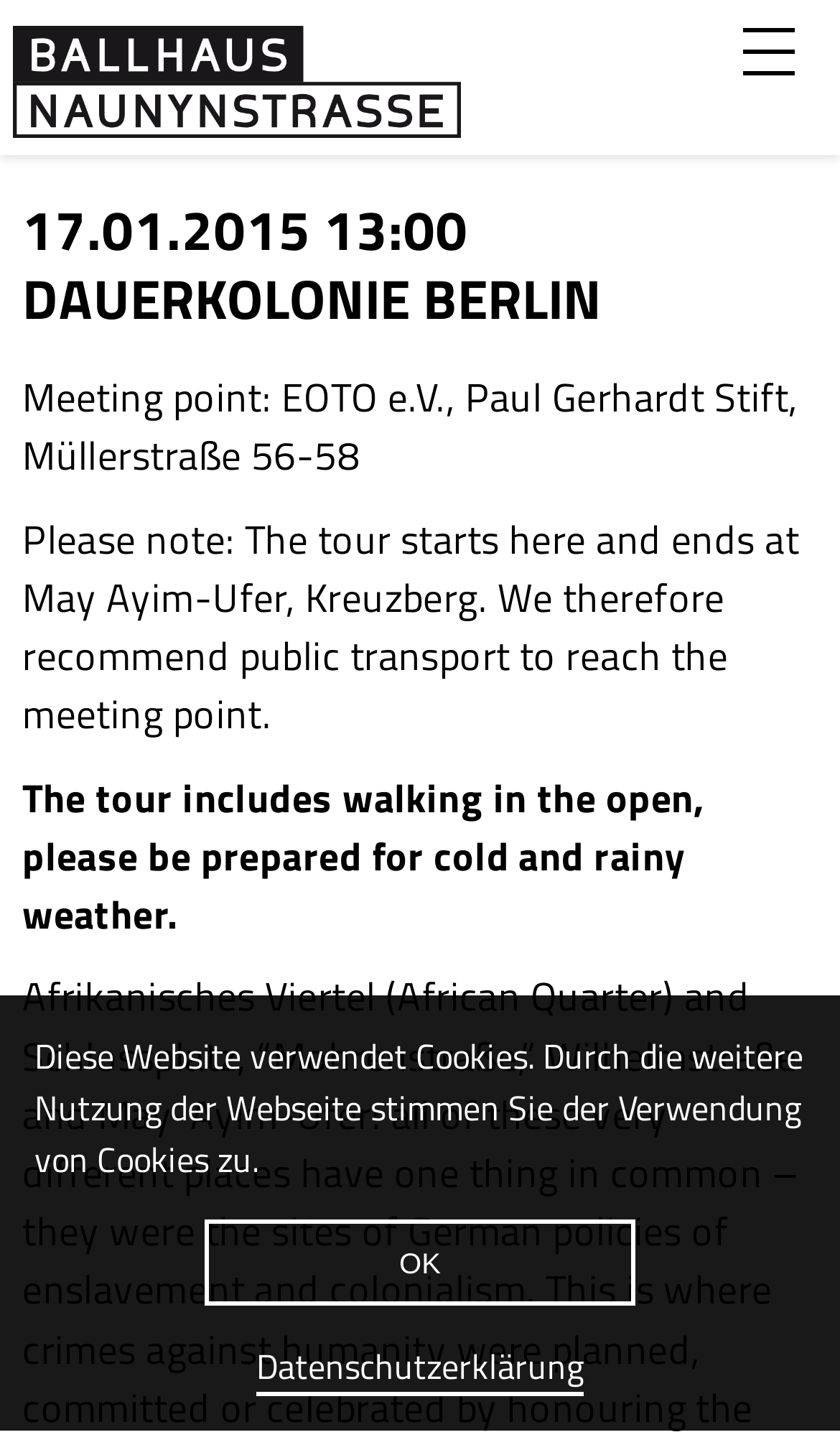What is the meeting point of the tour?
Refer to the image and provide a concise answer in one word or phrase.

EOTO e.V., Paul Gerhardt Stift, Müllerstraße 56-58